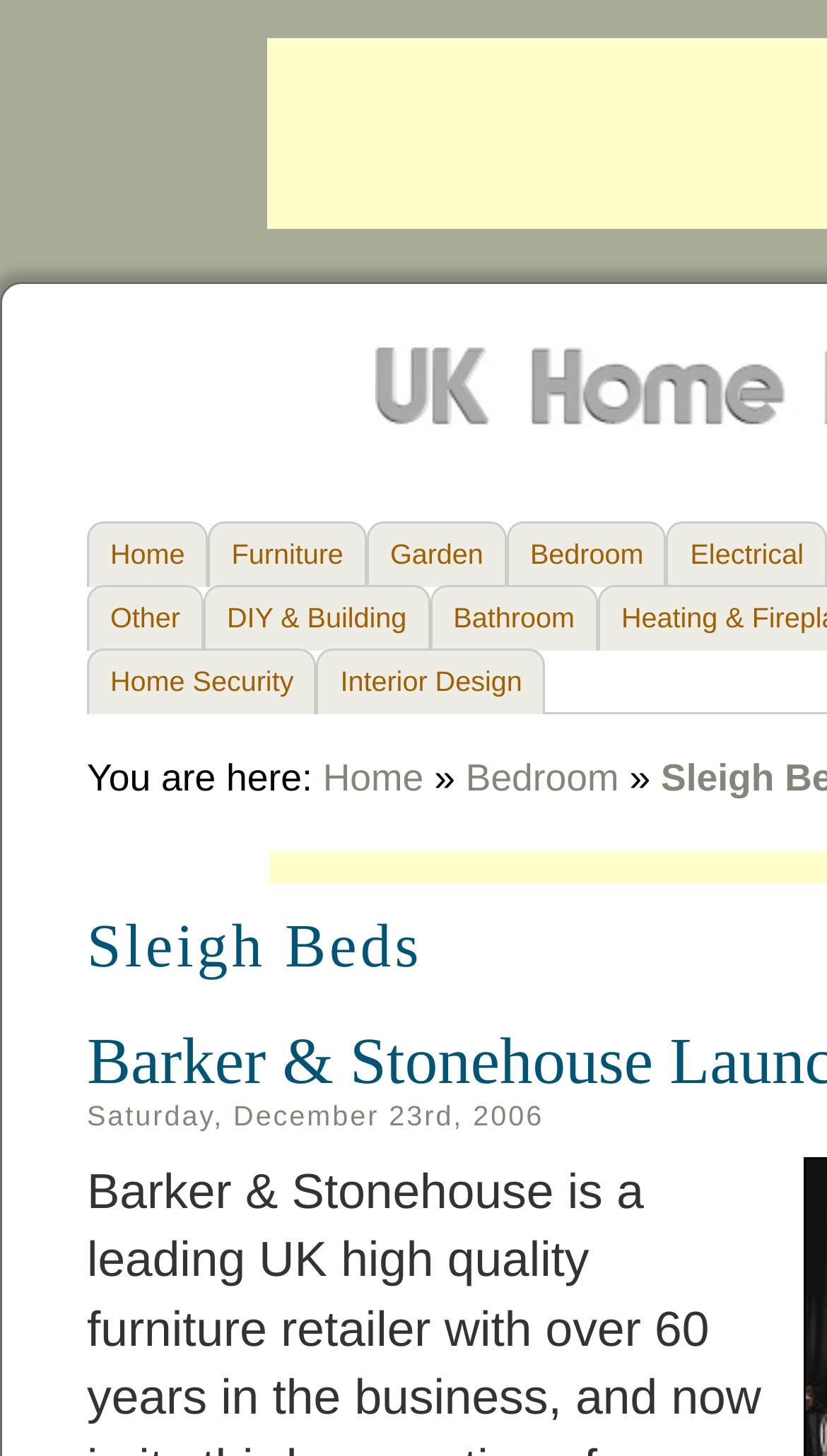Identify the bounding box coordinates for the region of the element that should be clicked to carry out the instruction: "view bedroom furniture". The bounding box coordinates should be four float numbers between 0 and 1, i.e., [left, top, right, bottom].

[0.613, 0.358, 0.806, 0.403]